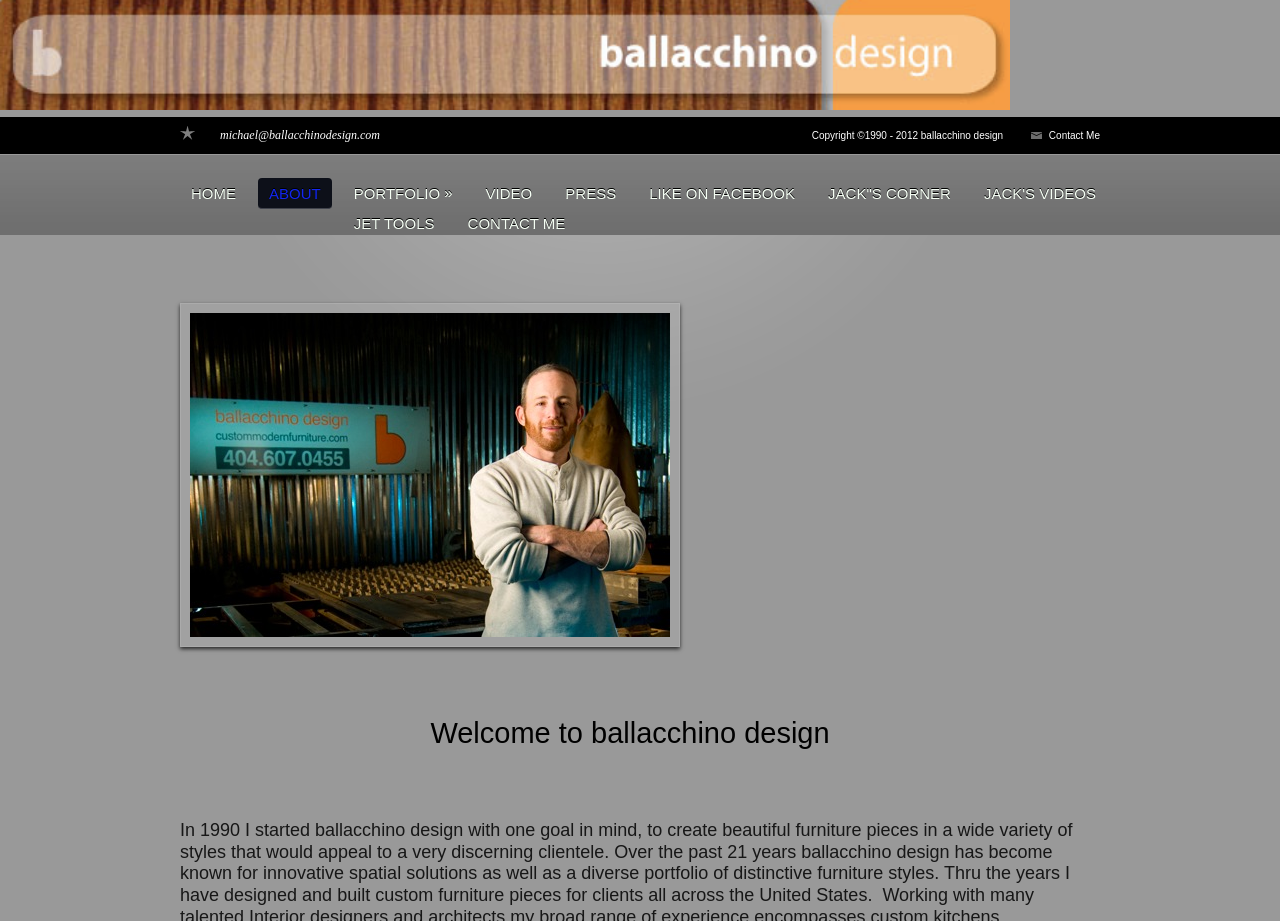Can you find the bounding box coordinates for the element to click on to achieve the instruction: "click the contact me link"?

[0.805, 0.141, 0.859, 0.153]